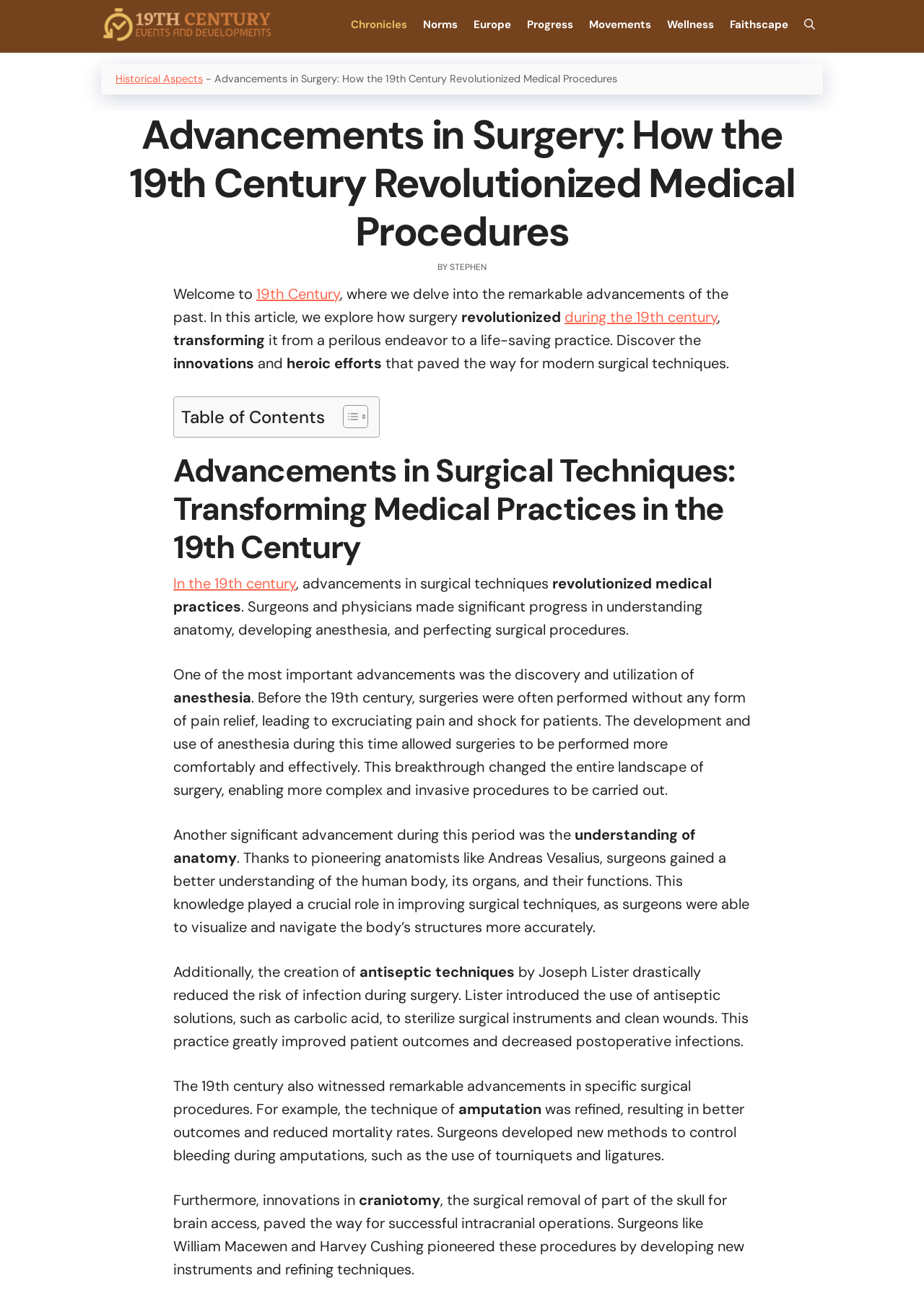Determine the bounding box coordinates for the element that should be clicked to follow this instruction: "Toggle the table of contents". The coordinates should be given as four float numbers between 0 and 1, in the format [left, top, right, bottom].

[0.359, 0.312, 0.395, 0.331]